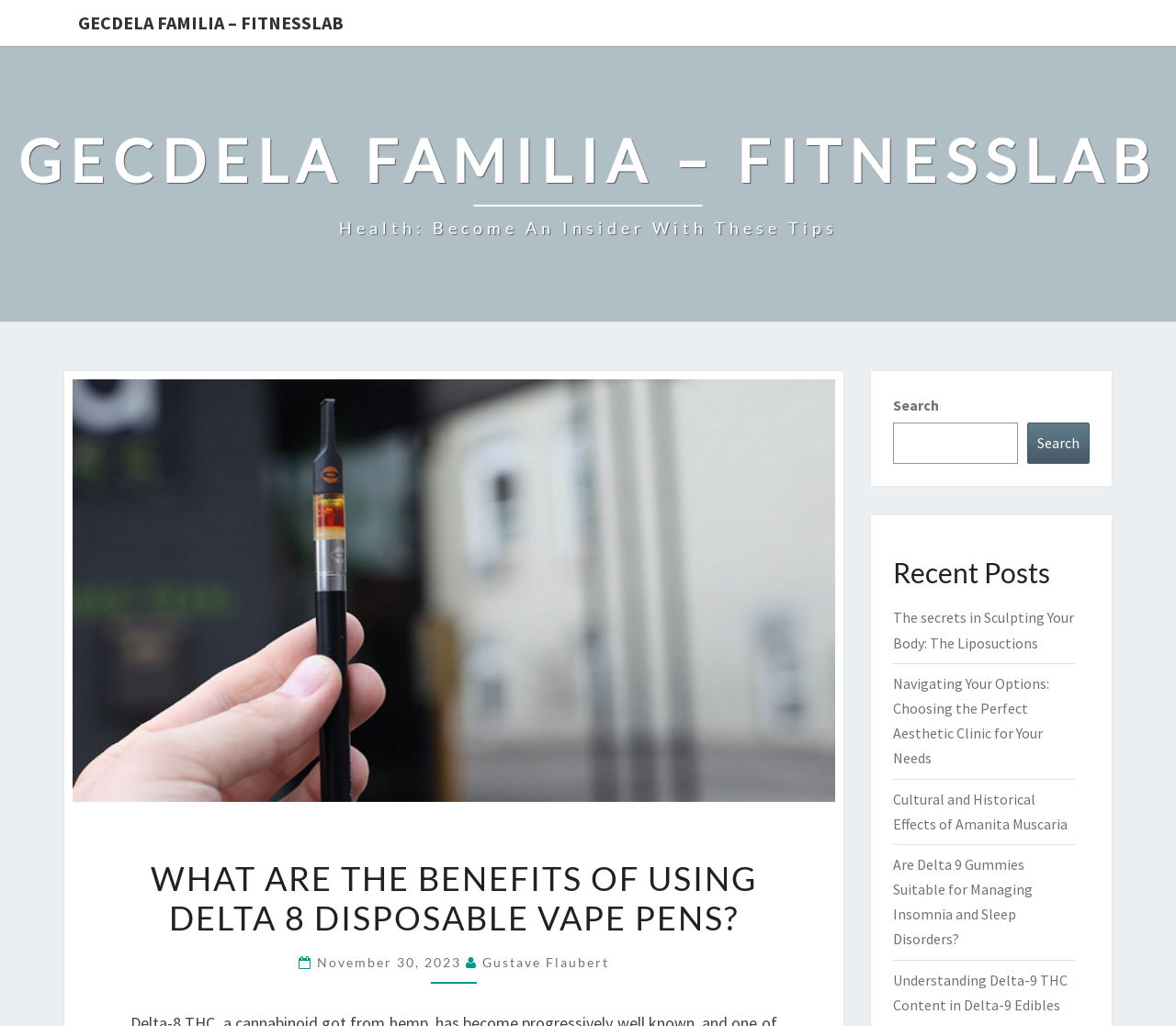Please identify the coordinates of the bounding box for the clickable region that will accomplish this instruction: "Click on the 'GECDELA FAMILIA – FITNESSLAB' link".

[0.055, 0.0, 0.304, 0.045]